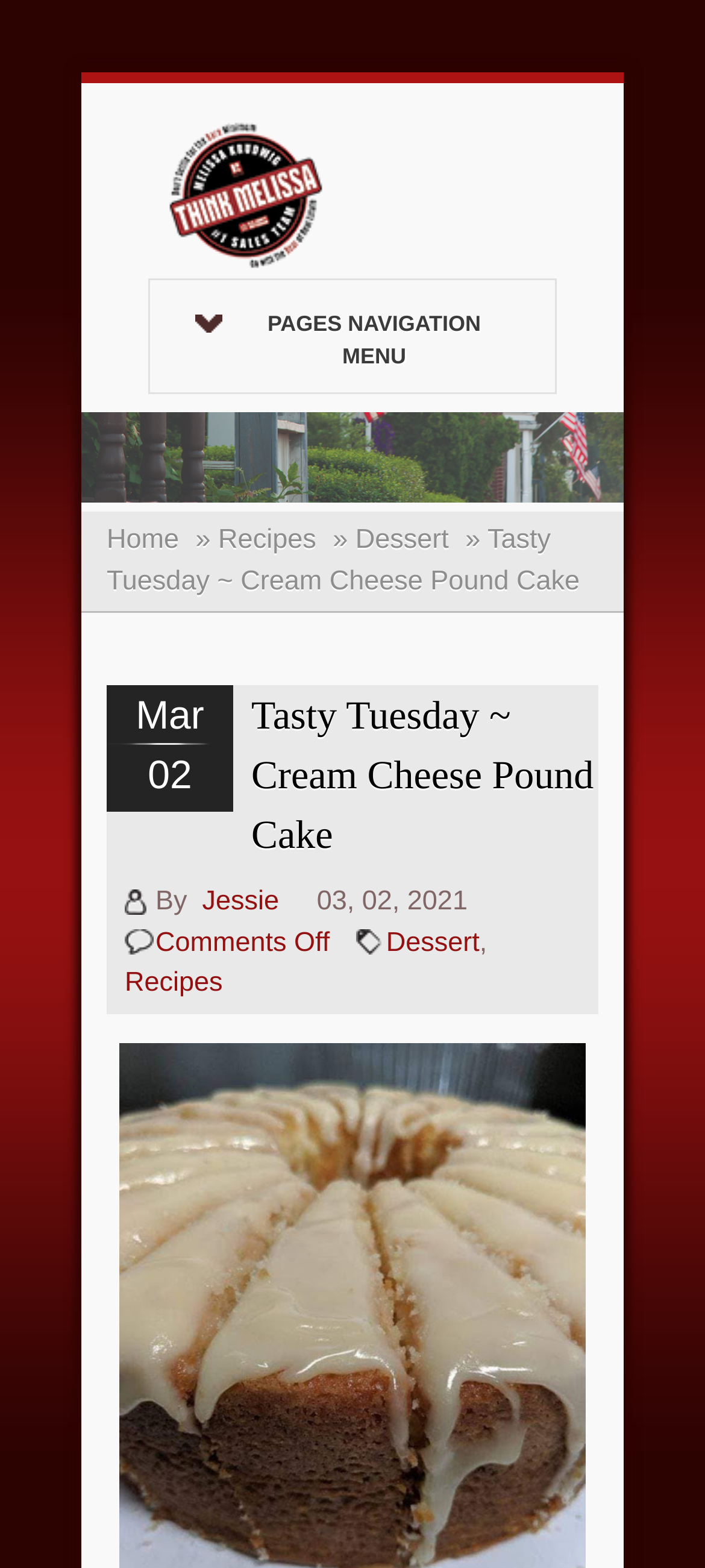Can you find and provide the title of the webpage?

Tasty Tuesday ~ Cream Cheese Pound Cake